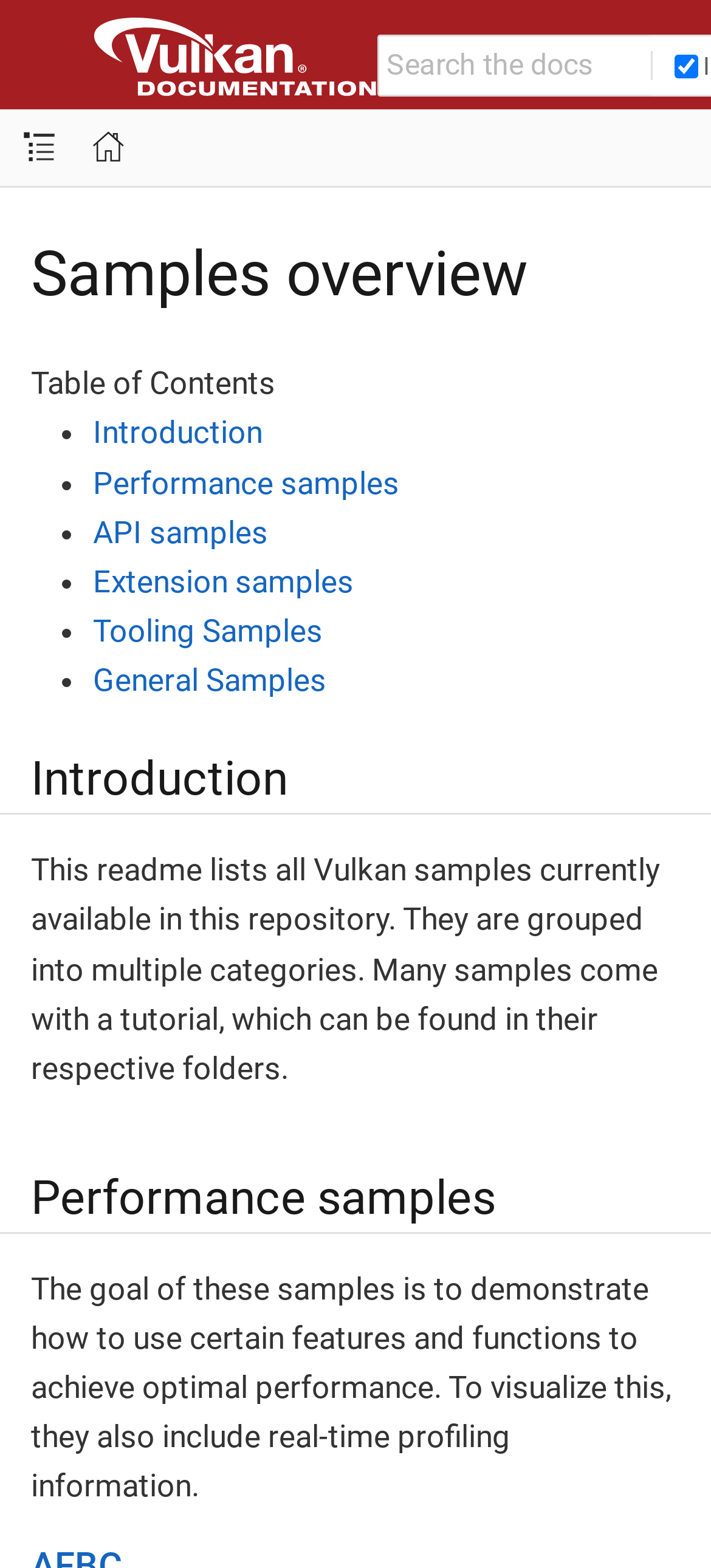Please determine the bounding box coordinates for the element that should be clicked to follow these instructions: "Click the Introduction link".

[0.131, 0.264, 0.369, 0.288]